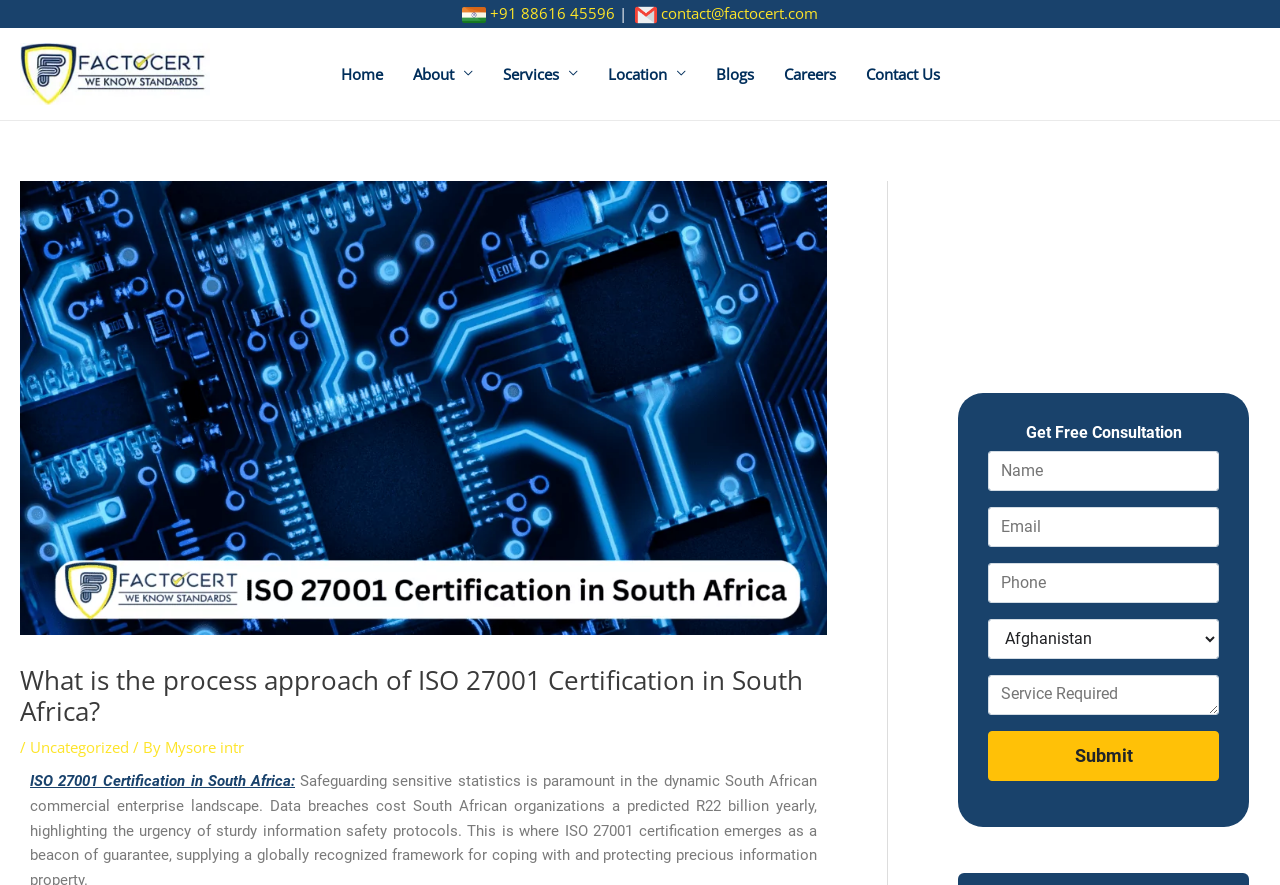Identify the bounding box coordinates for the element that needs to be clicked to fulfill this instruction: "Click the Factocert main Logo". Provide the coordinates in the format of four float numbers between 0 and 1: [left, top, right, bottom].

[0.016, 0.07, 0.164, 0.093]